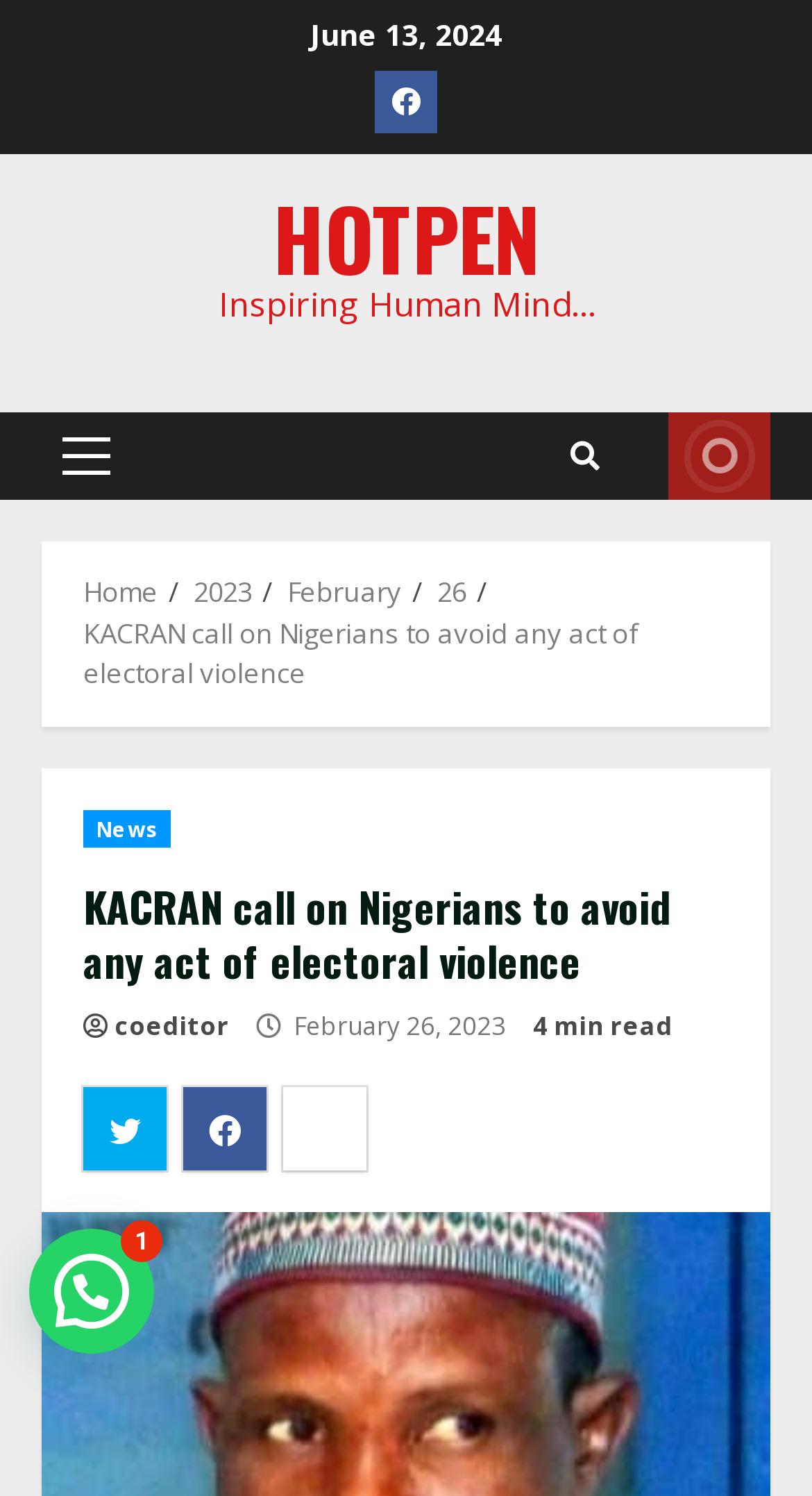Given the following UI element description: "Primary Menu", find the bounding box coordinates in the webpage screenshot.

[0.051, 0.276, 0.162, 0.334]